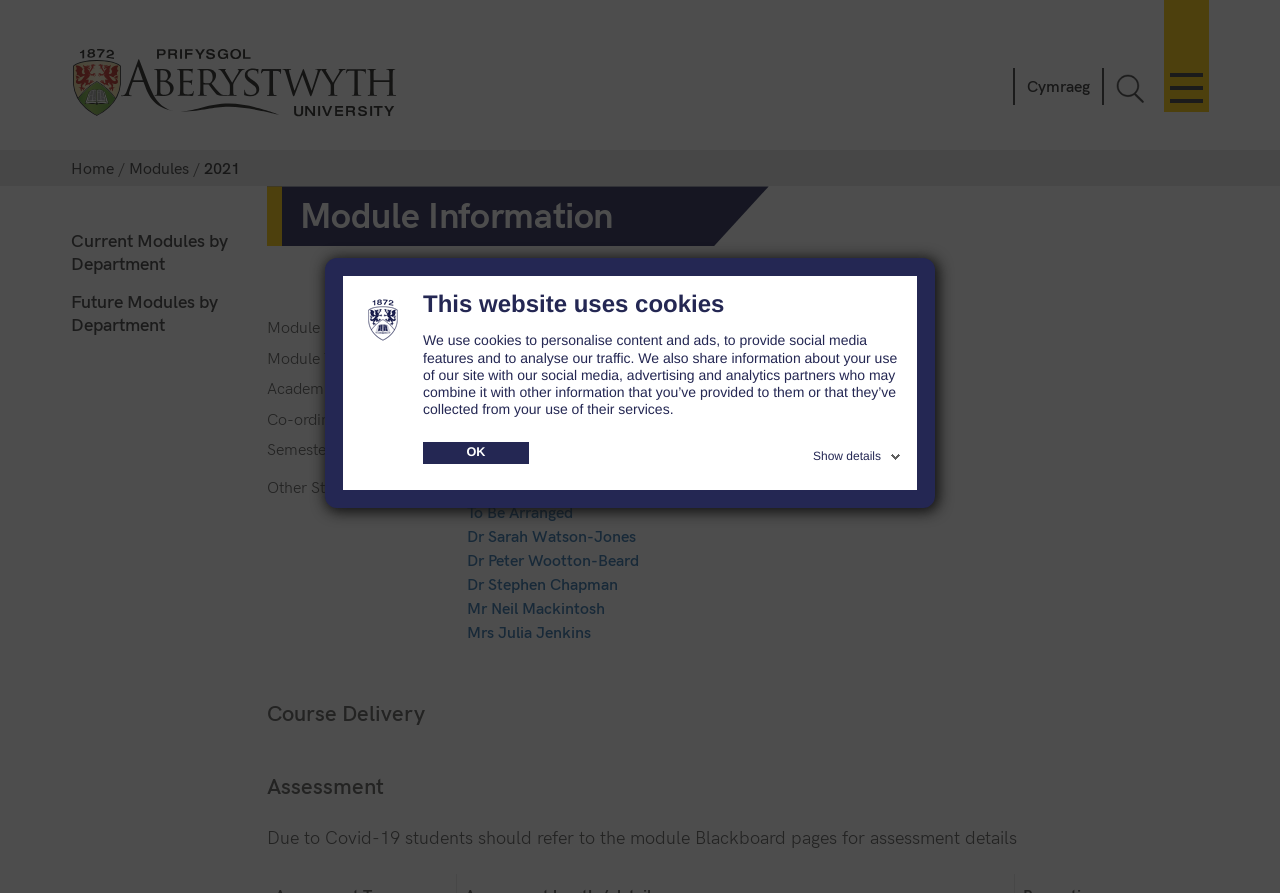Please indicate the bounding box coordinates of the element's region to be clicked to achieve the instruction: "Toggle the menu". Provide the coordinates as four float numbers between 0 and 1, i.e., [left, top, right, bottom].

[0.909, 0.0, 0.944, 0.125]